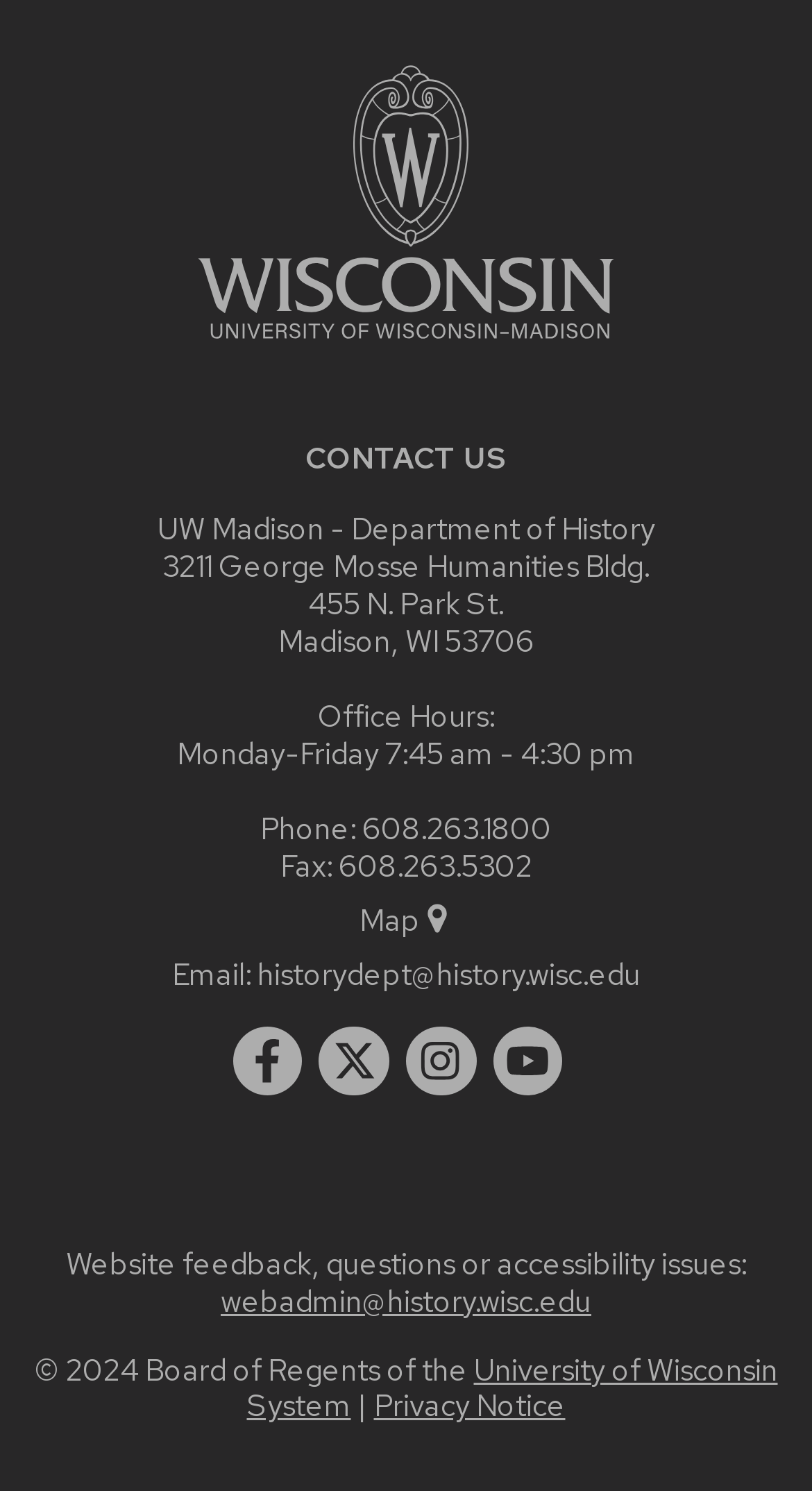Please reply with a single word or brief phrase to the question: 
What is the email address of the department?

historydept@history.wisc.edu